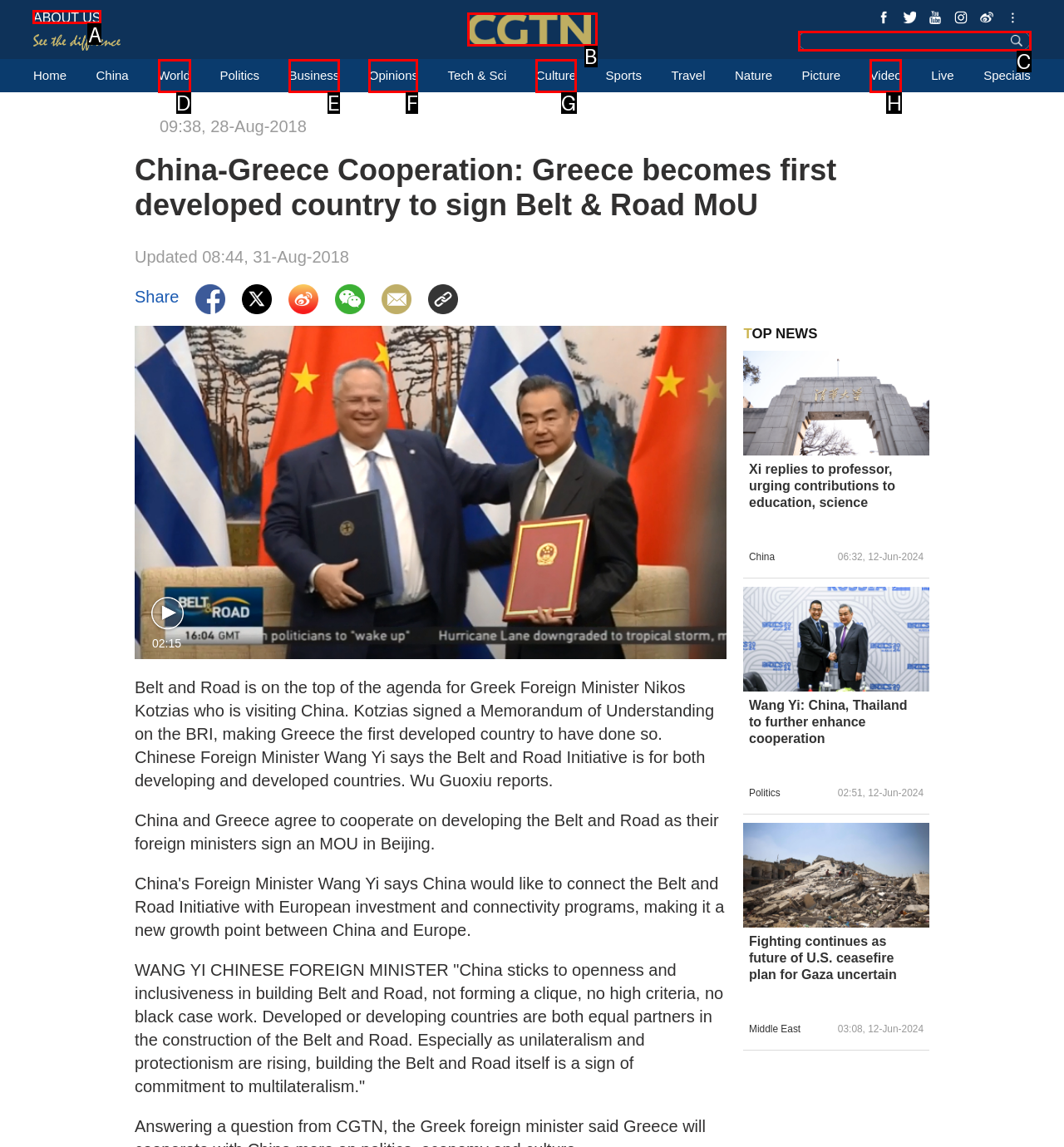Given the task: Click on the 'ABOUT US' link, point out the letter of the appropriate UI element from the marked options in the screenshot.

A